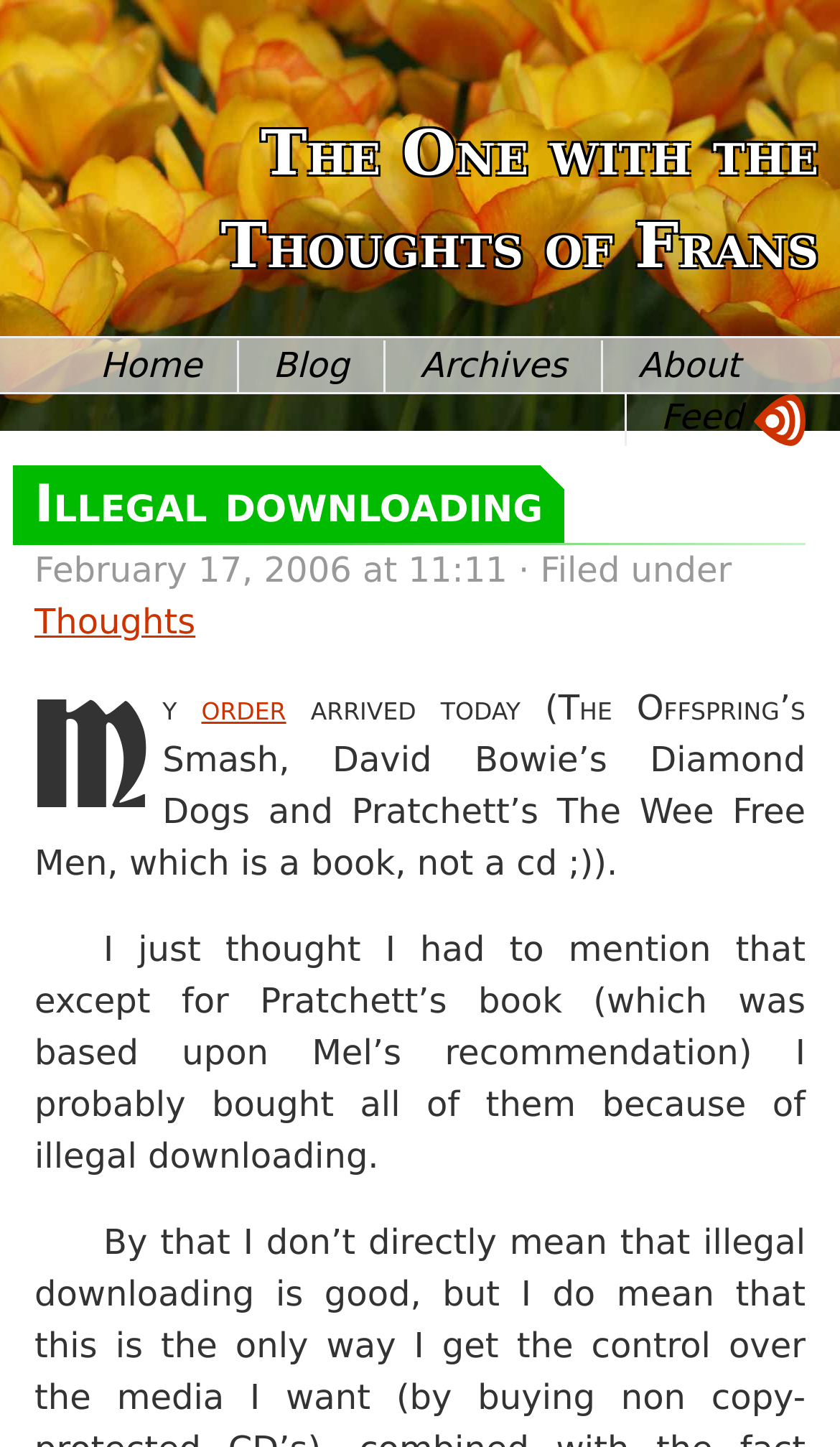Determine the bounding box for the UI element that matches this description: "Feed".

[0.745, 0.25, 1.0, 0.326]